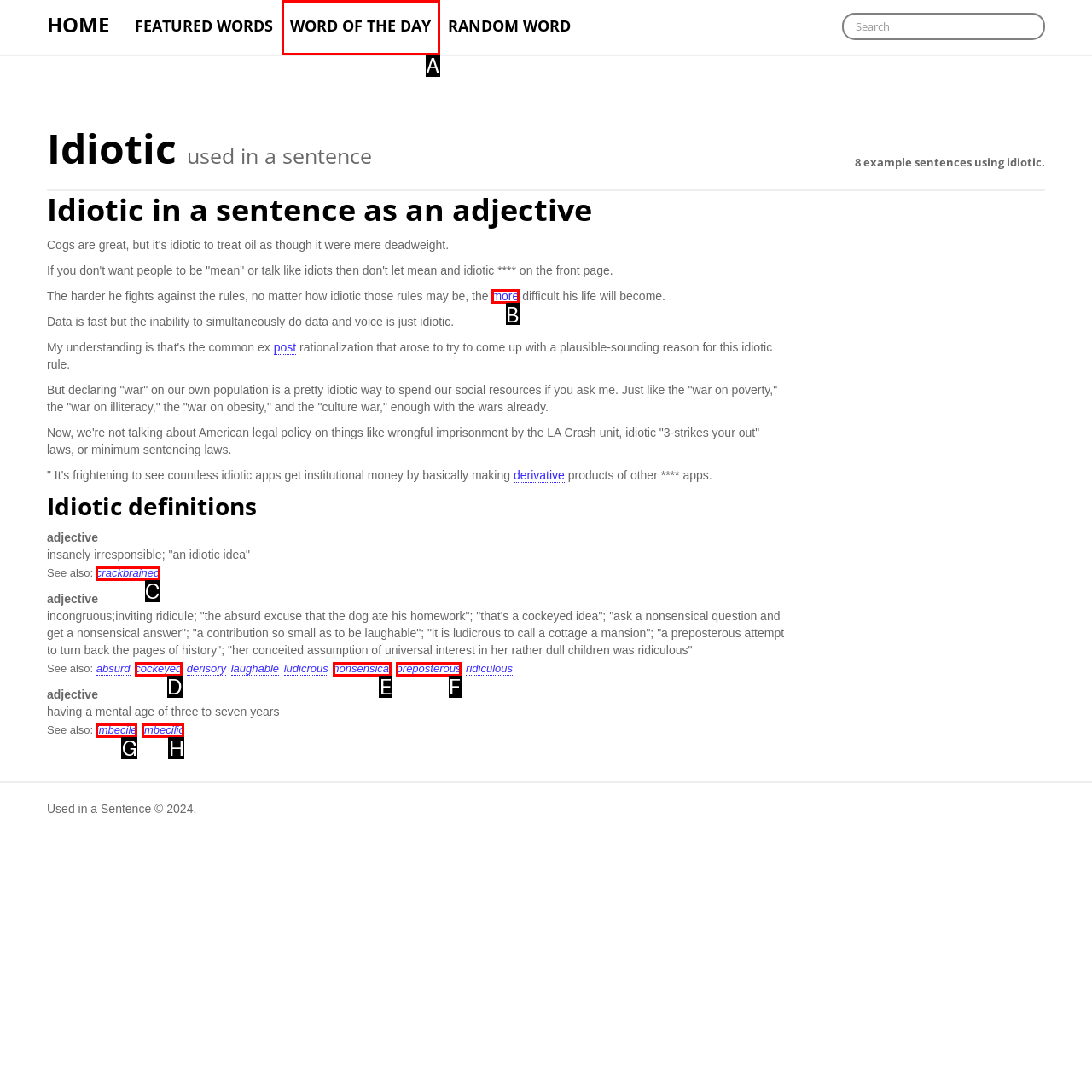Tell me the correct option to click for this task: View more example sentences
Write down the option's letter from the given choices.

B